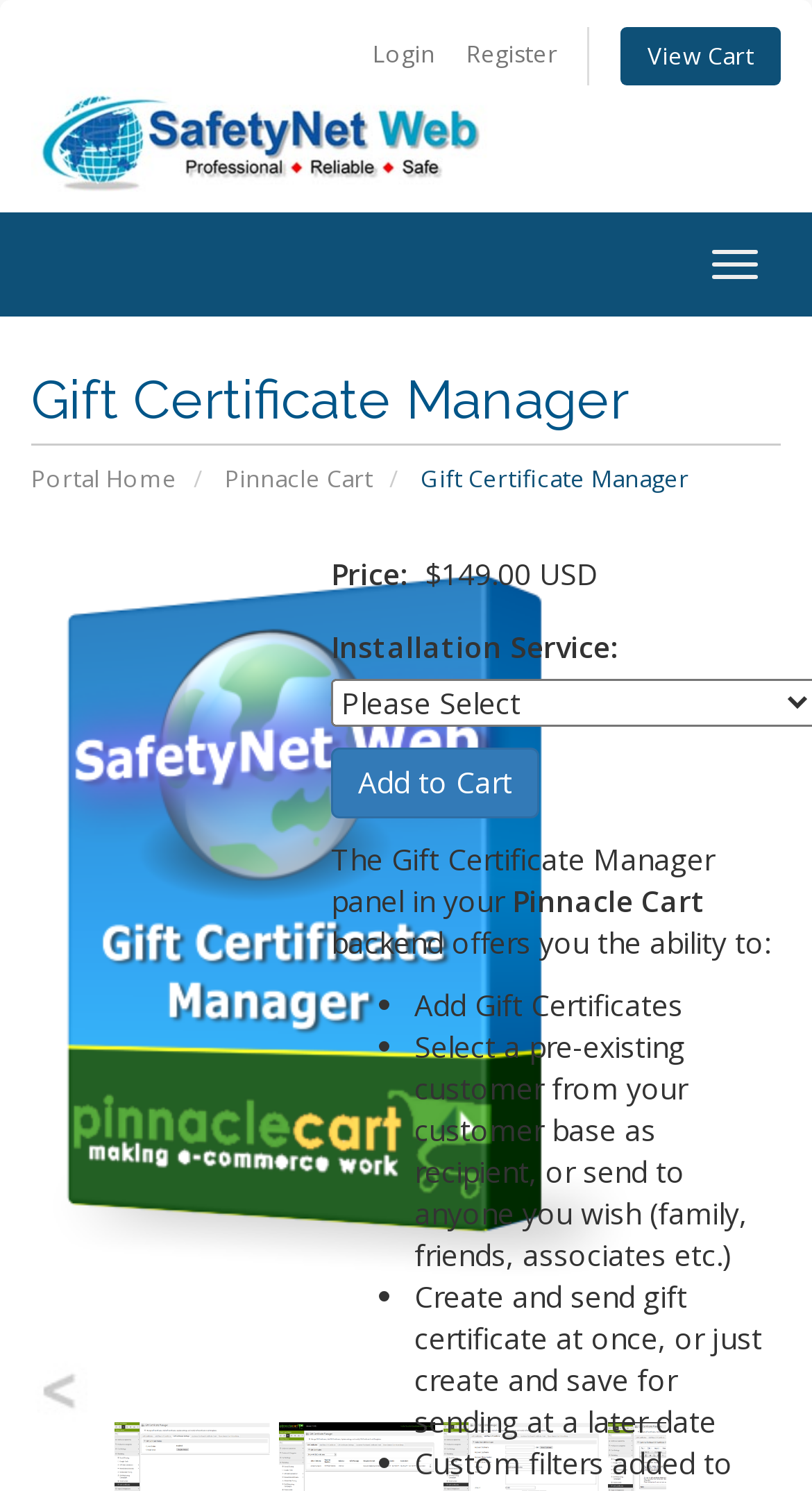Identify the bounding box for the described UI element: "Canadian Media Guild".

None